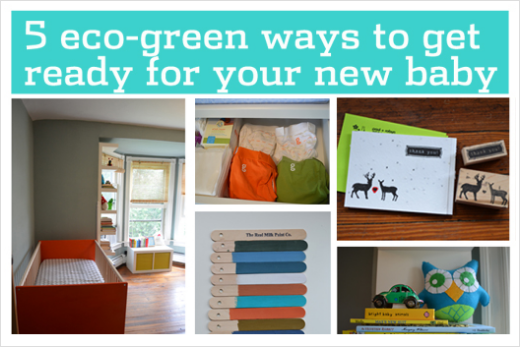Deliver an in-depth description of the image, highlighting major points.

The image showcases a collection of eco-friendly tips for preparing for a new baby, themed around sustainability and green living. It features a bright, inviting layout with various elements: on the left, a cozy corner of a nursery reveals a simple bed frame and natural light streaming through a window; to the top center, neatly arranged organic baby clothes hint at mindful shopping choices; and on the upper right, a card with a whimsical design emphasizes the joy of welcoming a new life. Below, colorful wooden sticks labeled with "The Best Milk Patch" suggest practical and eco-conscious options for infant nutrition. The cheerful overall presentation highlights five innovative and environmentally friendly ways to get ready for a baby, making it a perfect guide for new parents seeking to minimize their carbon footprint while celebrating a new chapter in their lives.